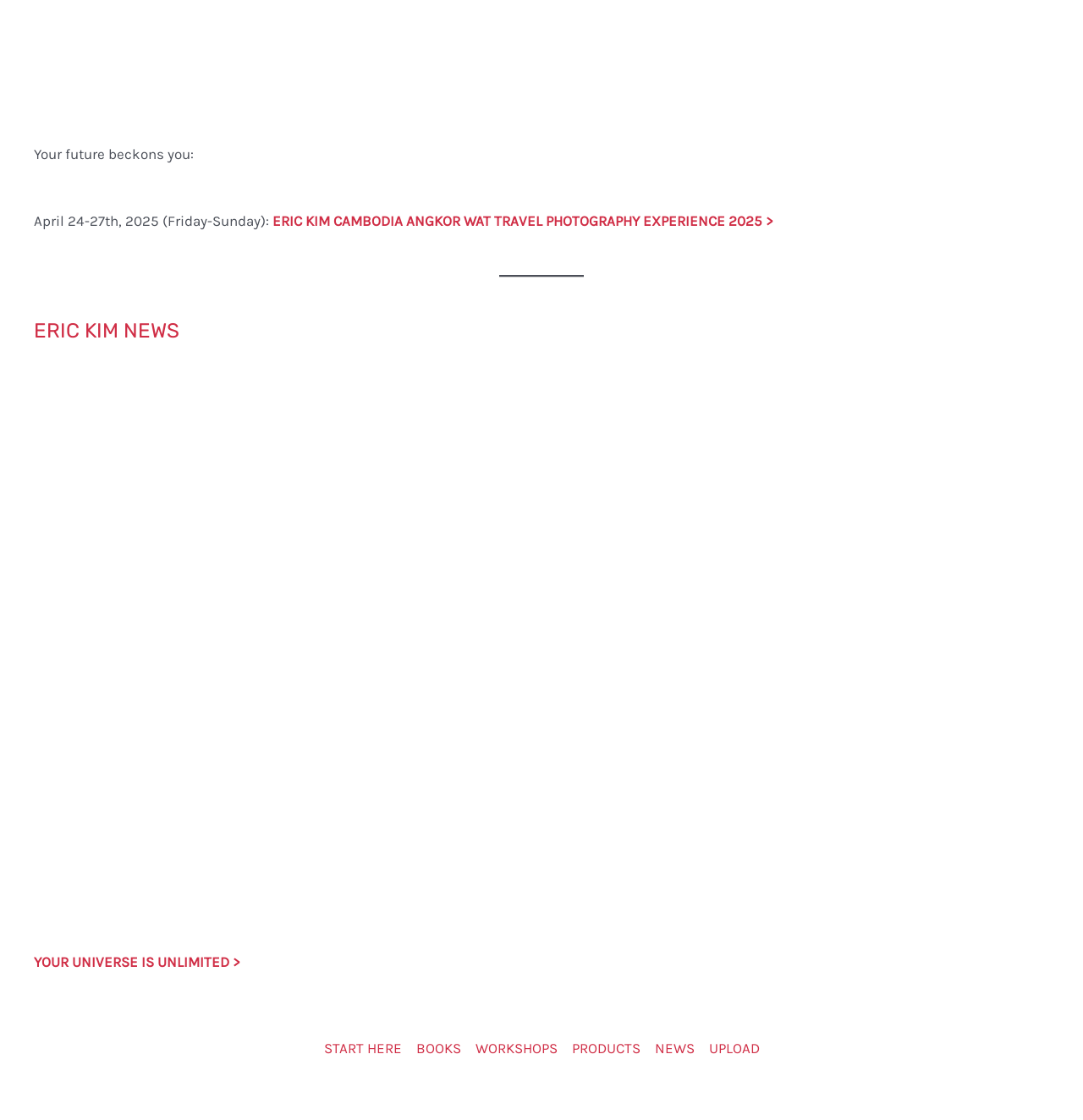Given the description: "ERIC KIM NEWS", determine the bounding box coordinates of the UI element. The coordinates should be formatted as four float numbers between 0 and 1, [left, top, right, bottom].

[0.031, 0.285, 0.166, 0.306]